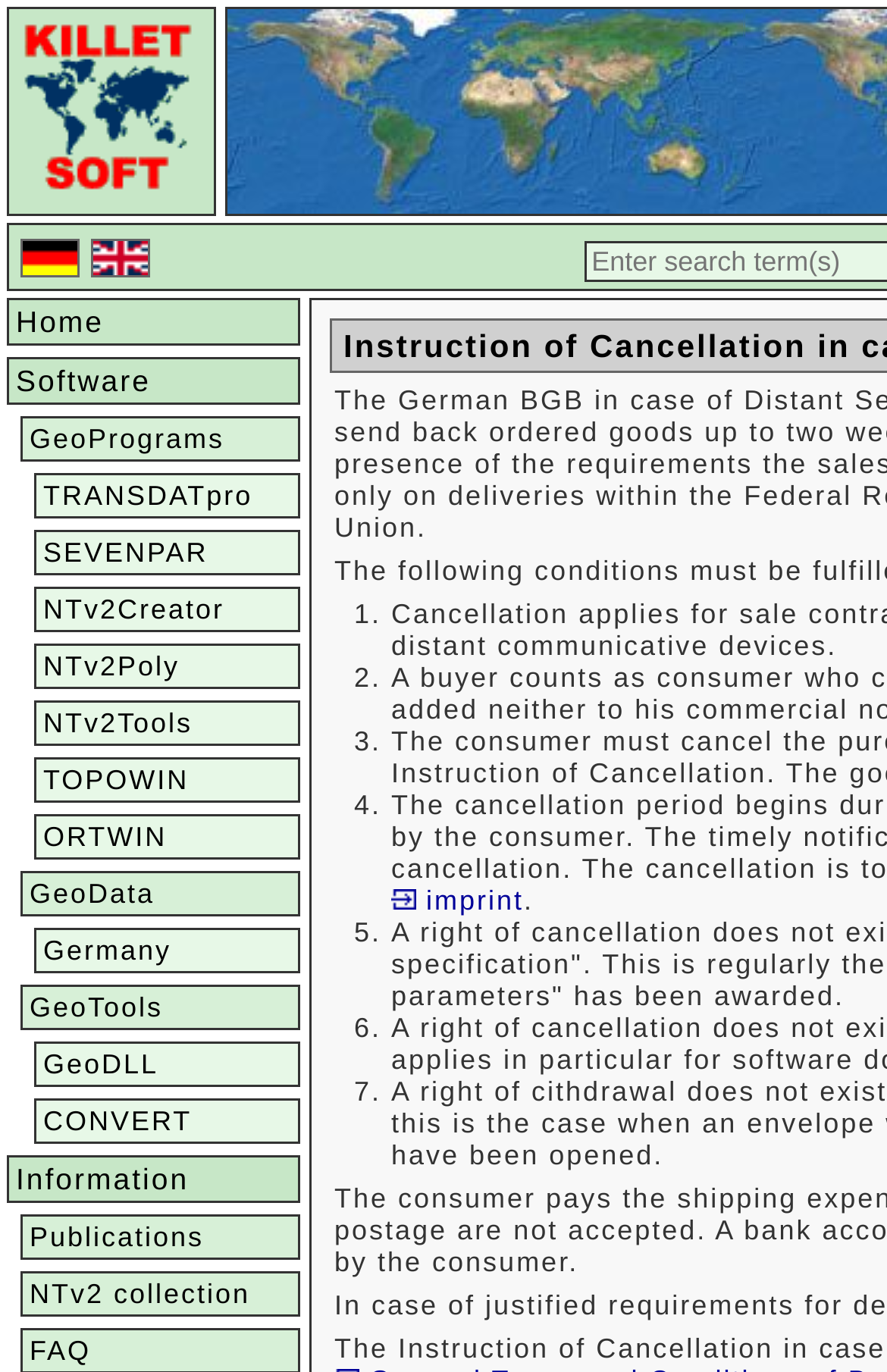Answer this question using a single word or a brief phrase:
How many links are there in the menu?

21